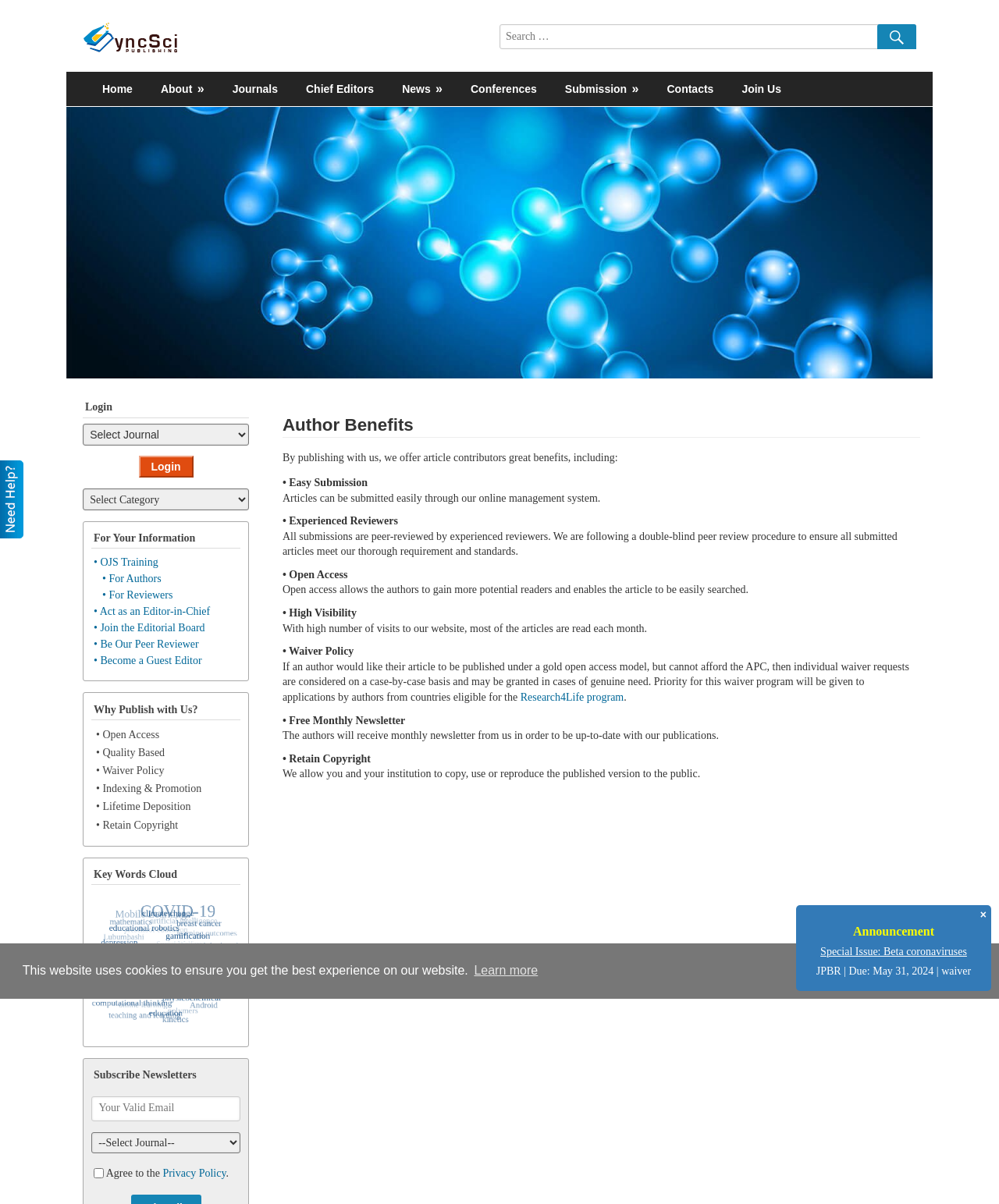Locate the bounding box coordinates of the element that should be clicked to fulfill the instruction: "View the announcement about the special issue".

[0.817, 0.769, 0.972, 0.811]